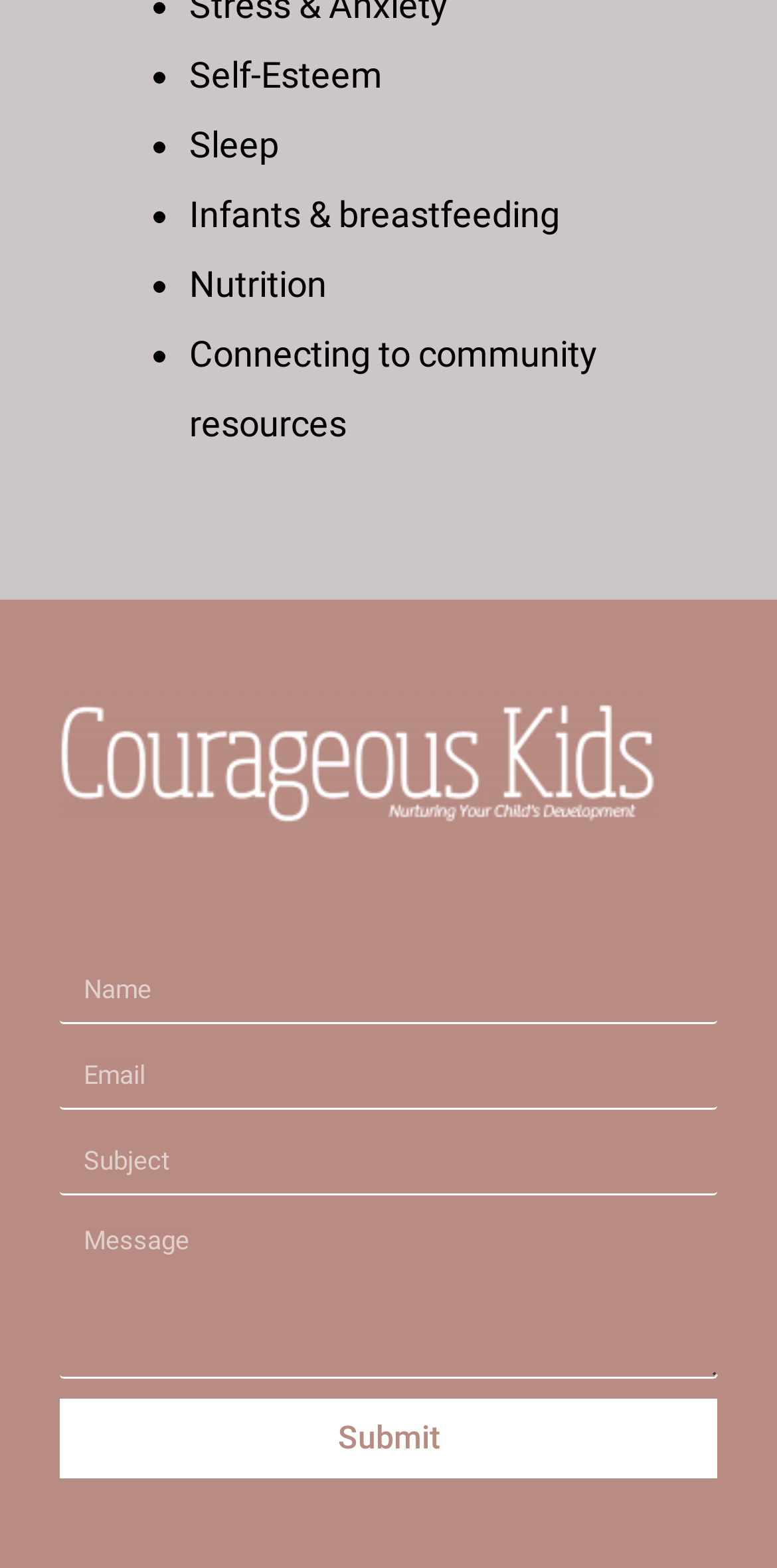How many items are in the list?
Using the information from the image, give a concise answer in one word or a short phrase.

5